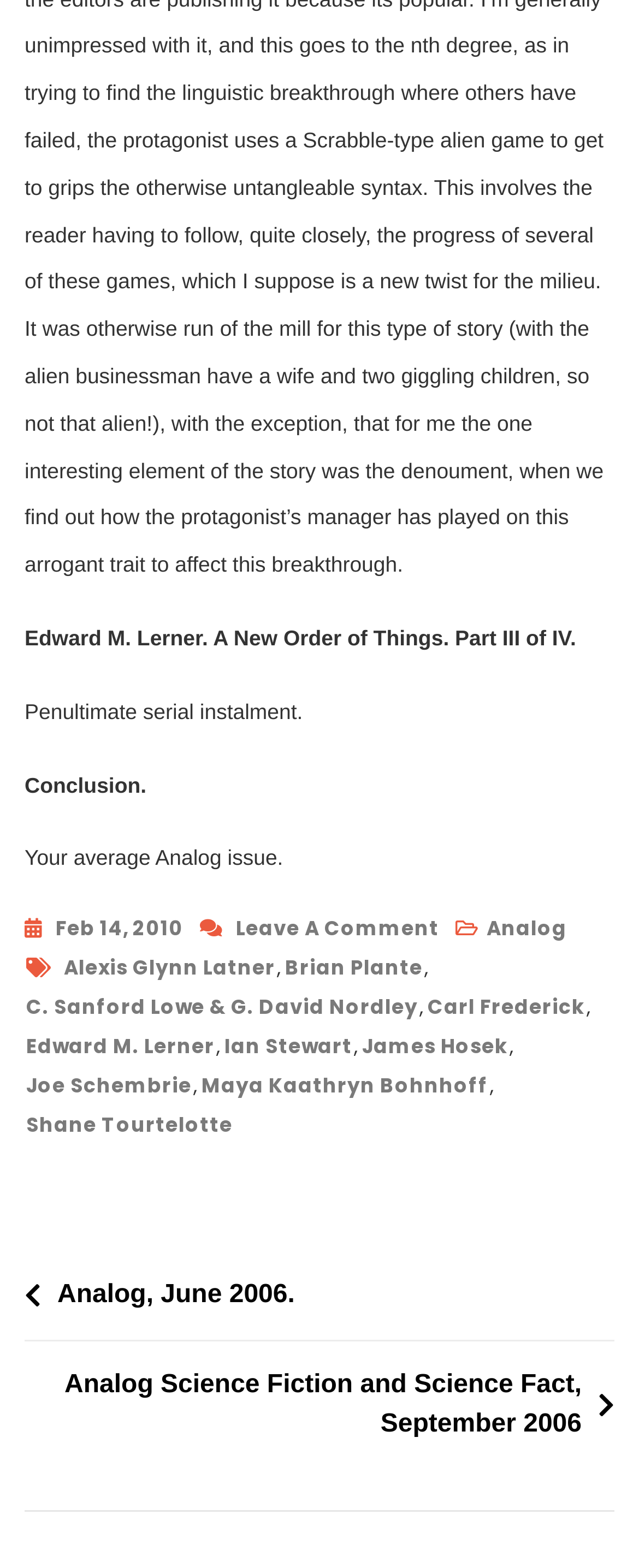Please specify the bounding box coordinates for the clickable region that will help you carry out the instruction: "Go to Analog Science Fiction And Science Fact, July/August 2006".

[0.313, 0.58, 0.687, 0.605]